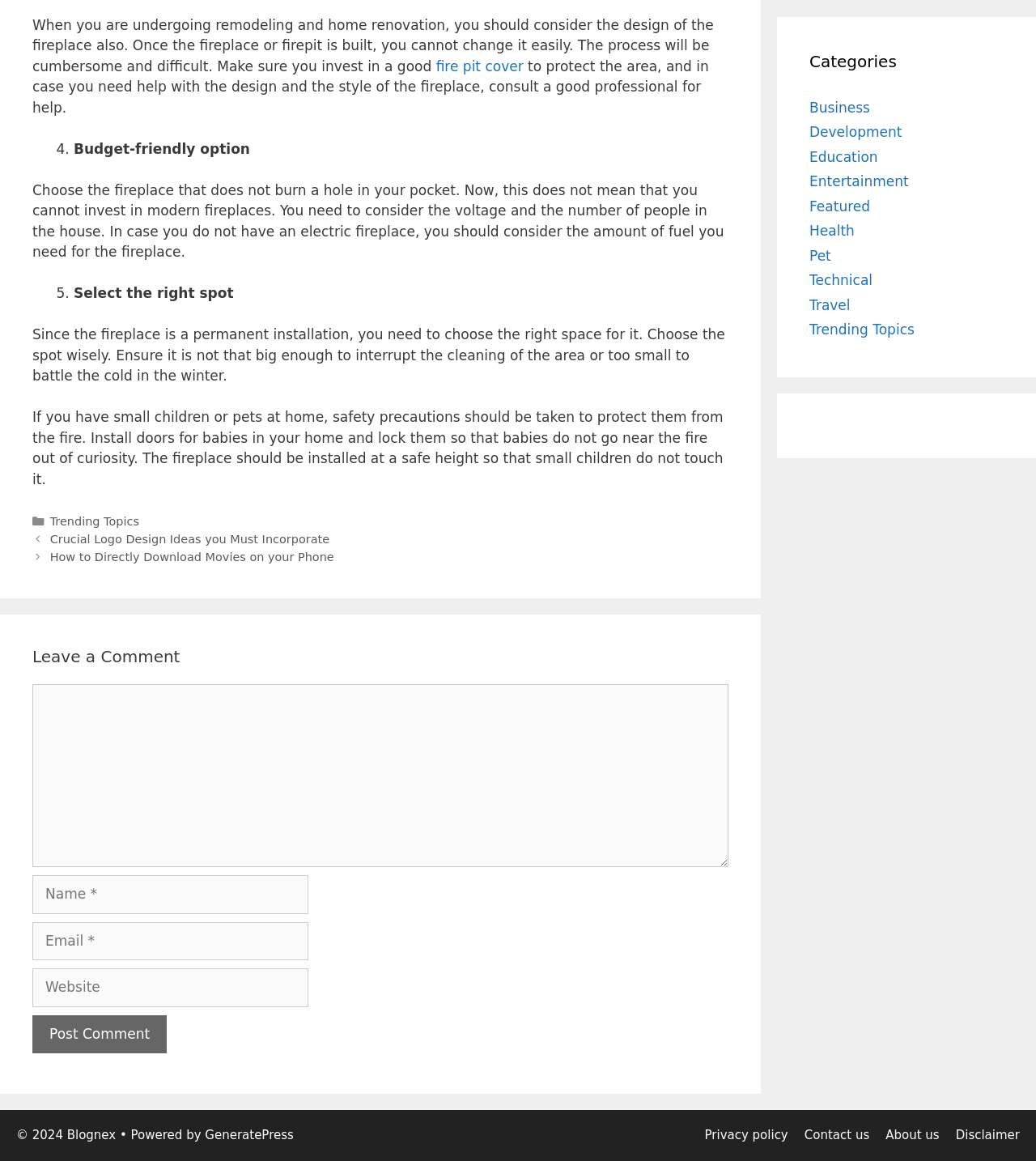Determine the bounding box coordinates for the area you should click to complete the following instruction: "Enter your name".

[0.031, 0.754, 0.298, 0.787]